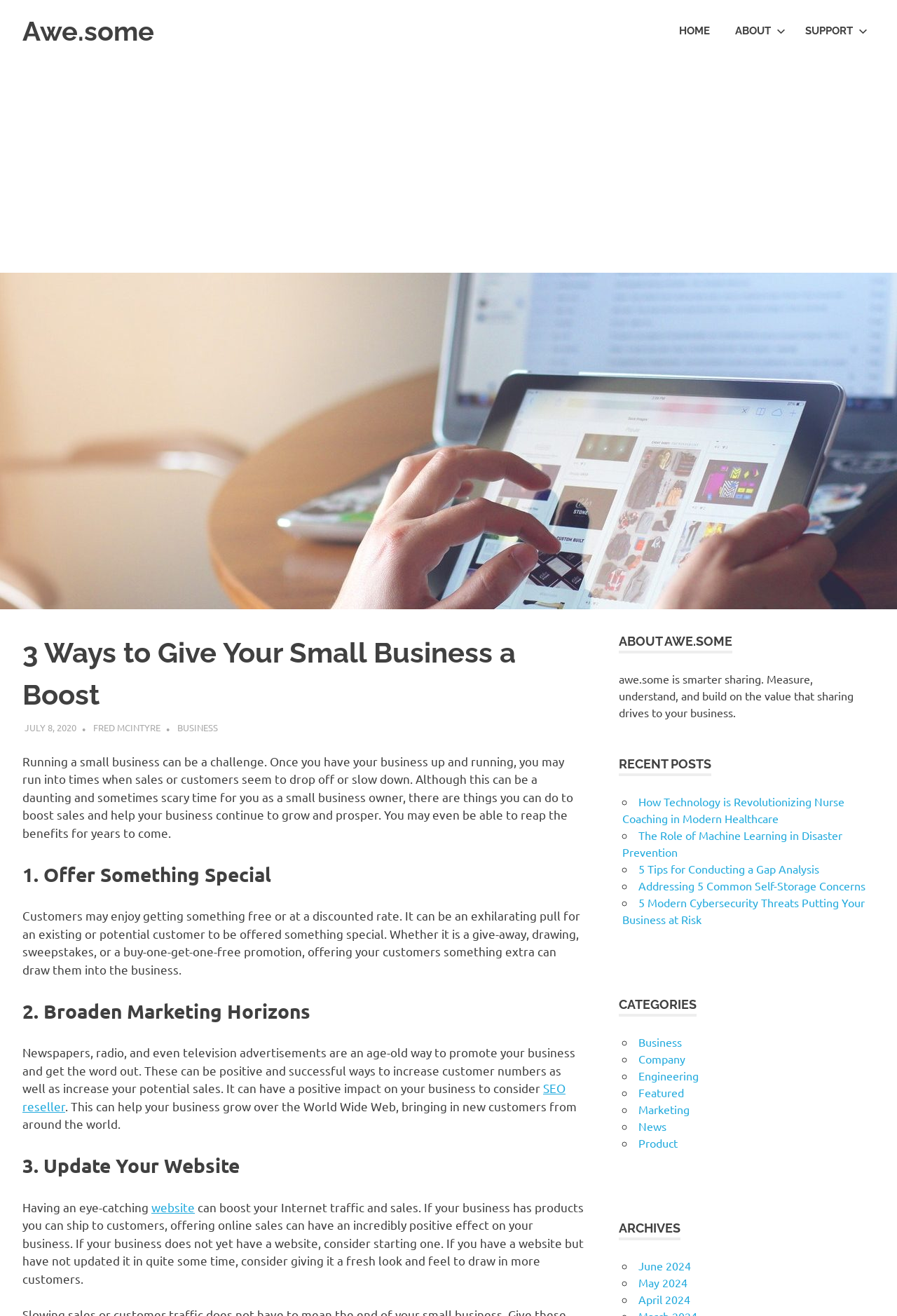Give a concise answer using one word or a phrase to the following question:
What is the main topic of this article?

Small business boost